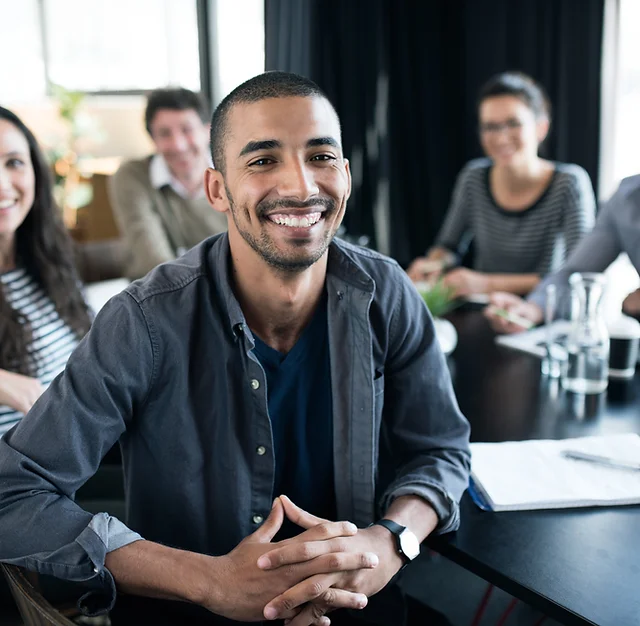Give a thorough and detailed caption for the image.

The image captures a vibrant office environment where a diverse group of professionals are engaged in a meeting. In the foreground, a smiling man exudes confidence and warmth, positioned at a conference table, suggesting a collaborative atmosphere. He is wearing a casual outfit, featuring a dark, button-up shirt over a blue t-shirt, which adds a relaxed, approachable touch to his professional demeanor.

Behind him, a small group of colleagues can be seen engaging in discussion, with expressions of focus and camaraderie. The setting is well-lit, featuring large windows that allow natural light to filter in, enhancing the inviting ambiance. Plants in the background add a refreshing touch of greenery, contributing to the lively and productive workspace that is ideal for brainstorming and teamwork. This scene effectively embodies the culture of collaboration and innovation at ArtiMed Inc., where teamwork is emphasized, particularly as they seek new talents such as software engineers to join their dynamic team.